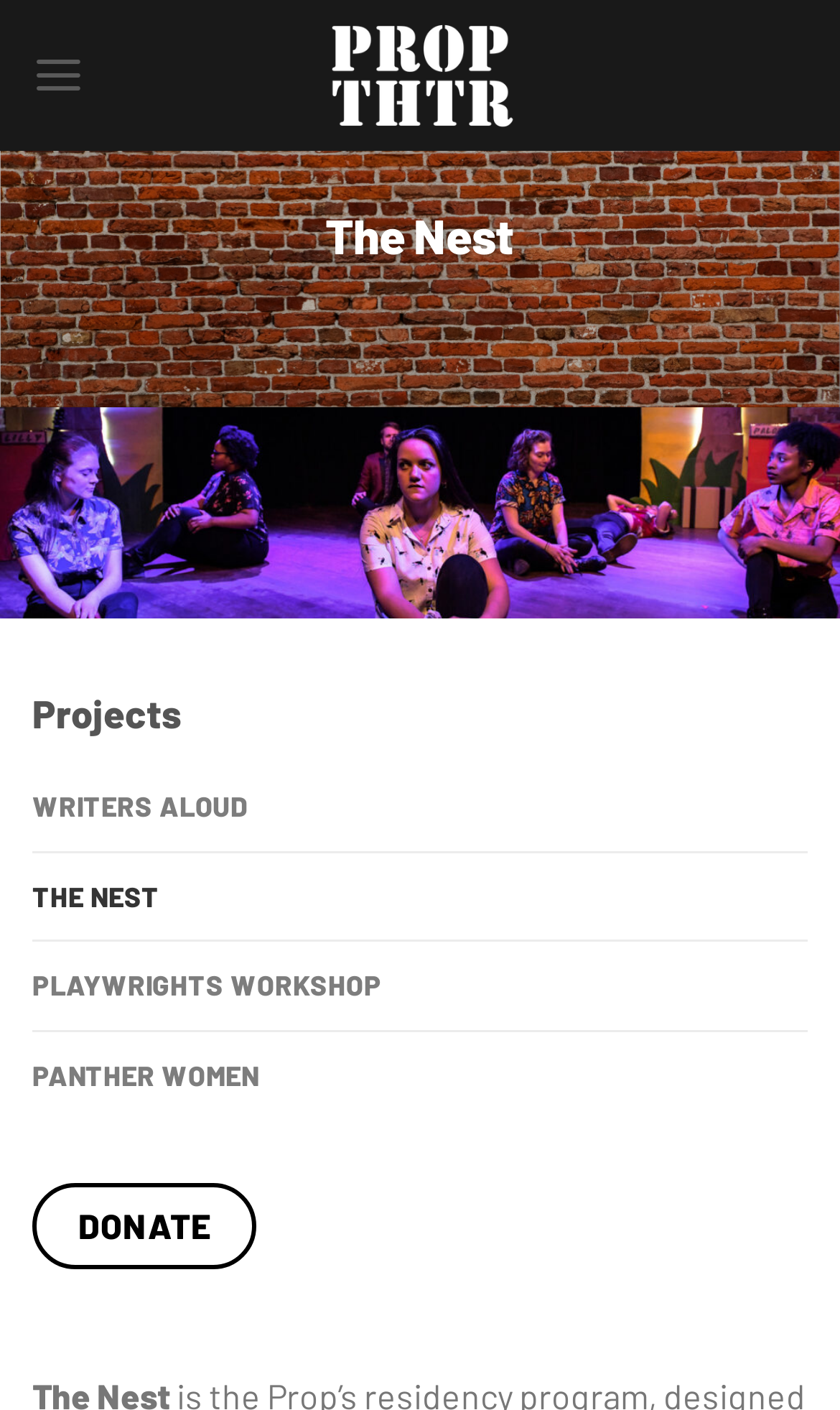Provide the bounding box coordinates for the area that should be clicked to complete the instruction: "go to WRITERS ALOUD page".

[0.038, 0.542, 0.962, 0.604]